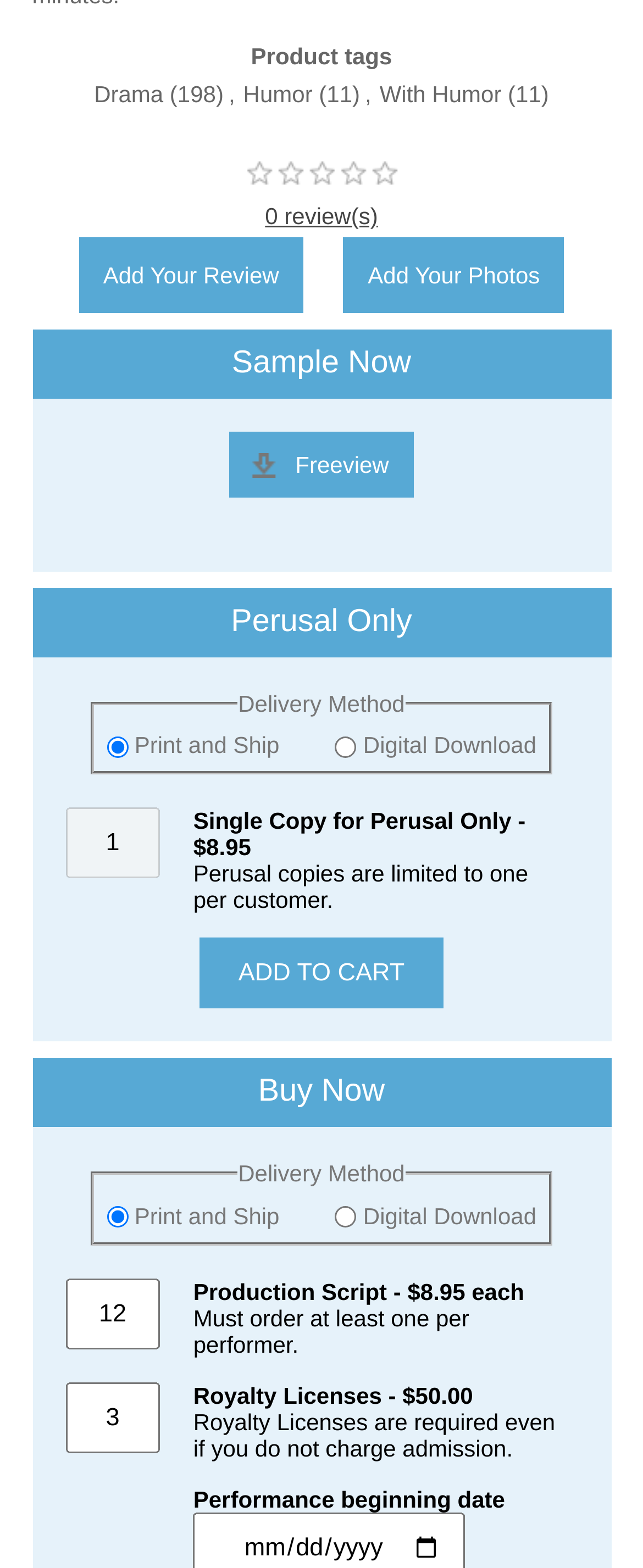Identify the bounding box of the HTML element described as: "Instagram".

None